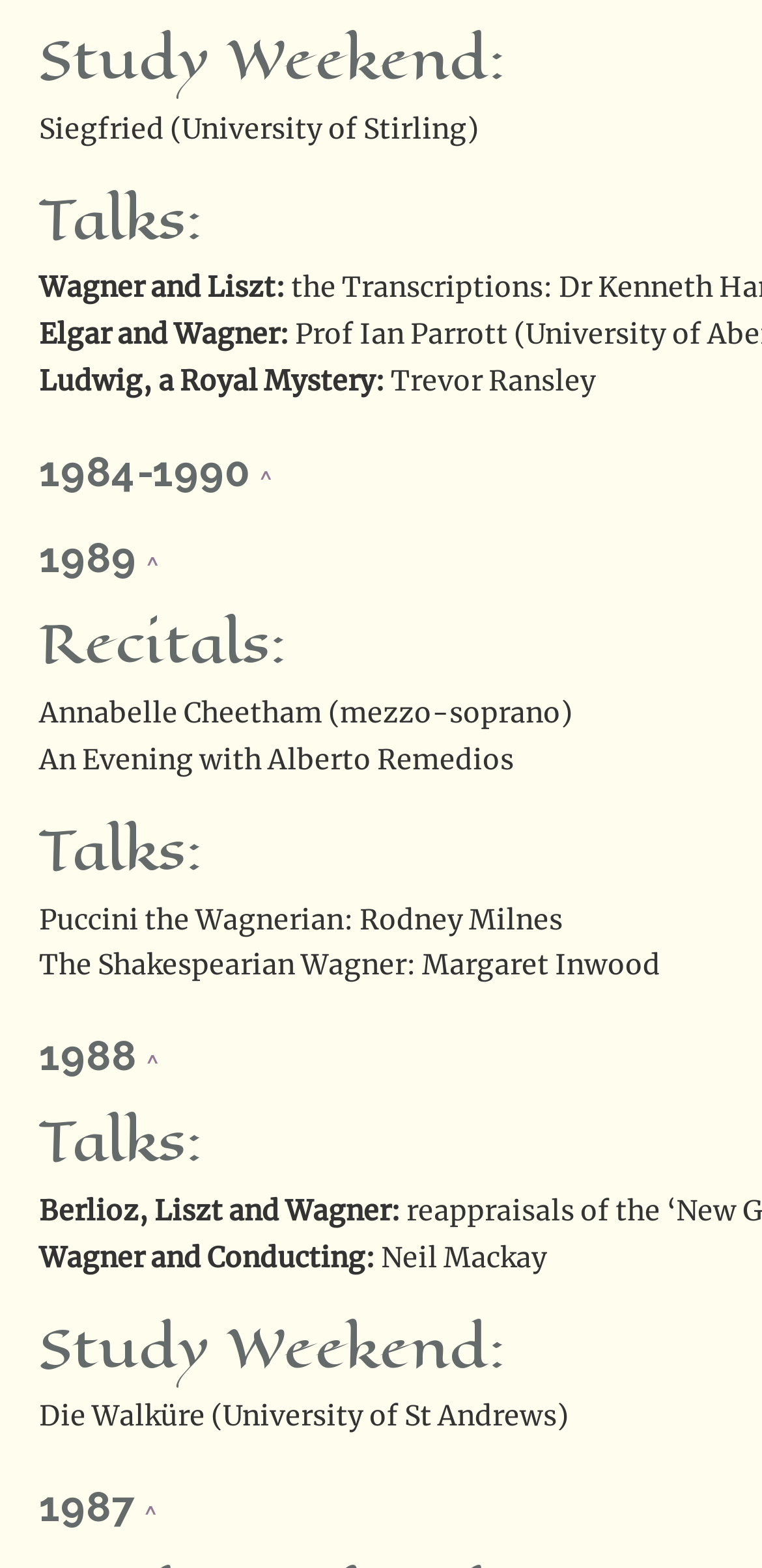What is the title of the event mentioned in the last line?
Answer briefly with a single word or phrase based on the image.

Die Walküre